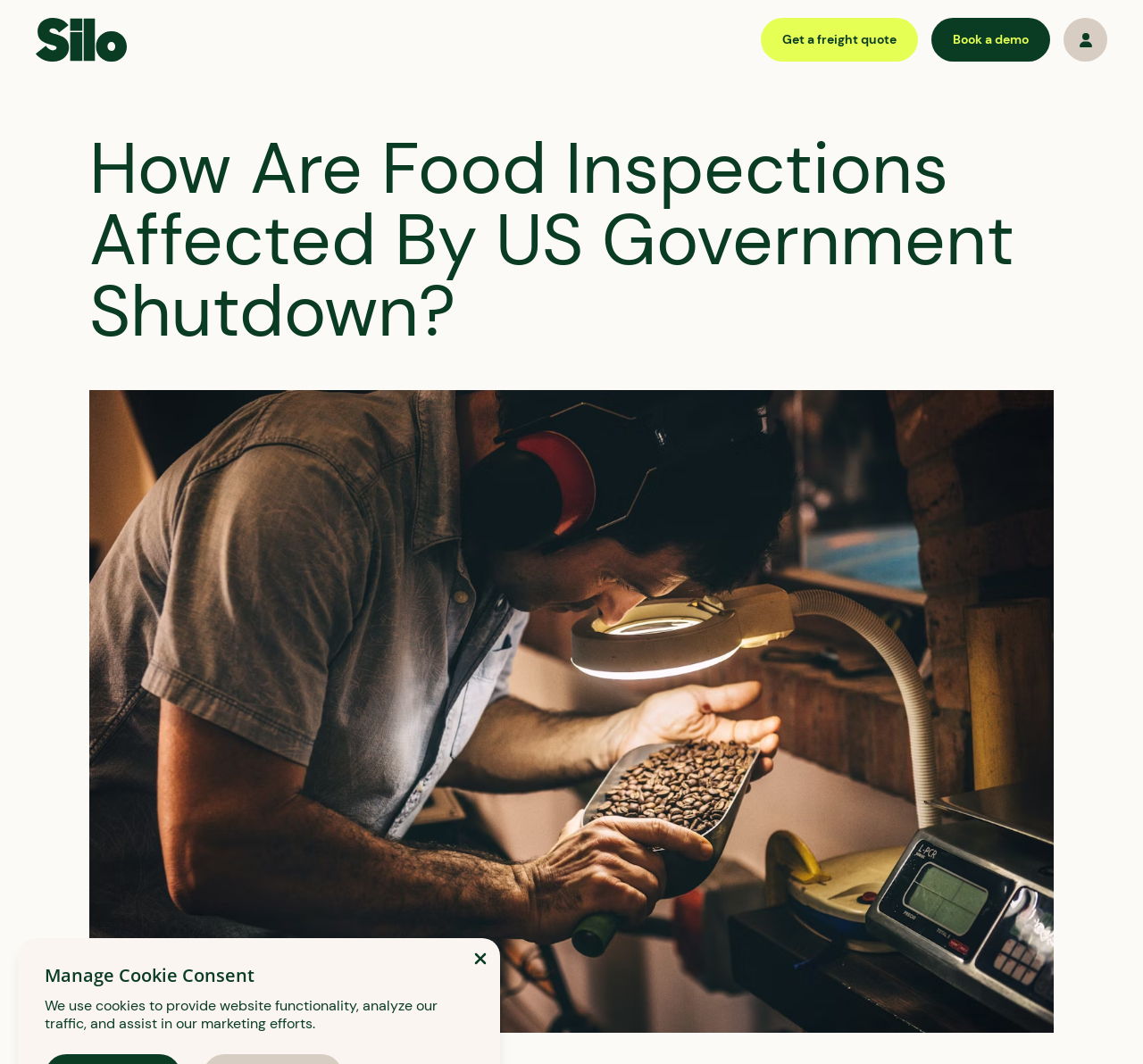Utilize the details in the image to thoroughly answer the following question: What is the purpose of the cookie consent message?

The cookie consent message, located at the bottom of the page, is intended to inform users about the website's use of cookies, including their purpose and the types of data being collected, in order to comply with privacy regulations and provide transparency to users.